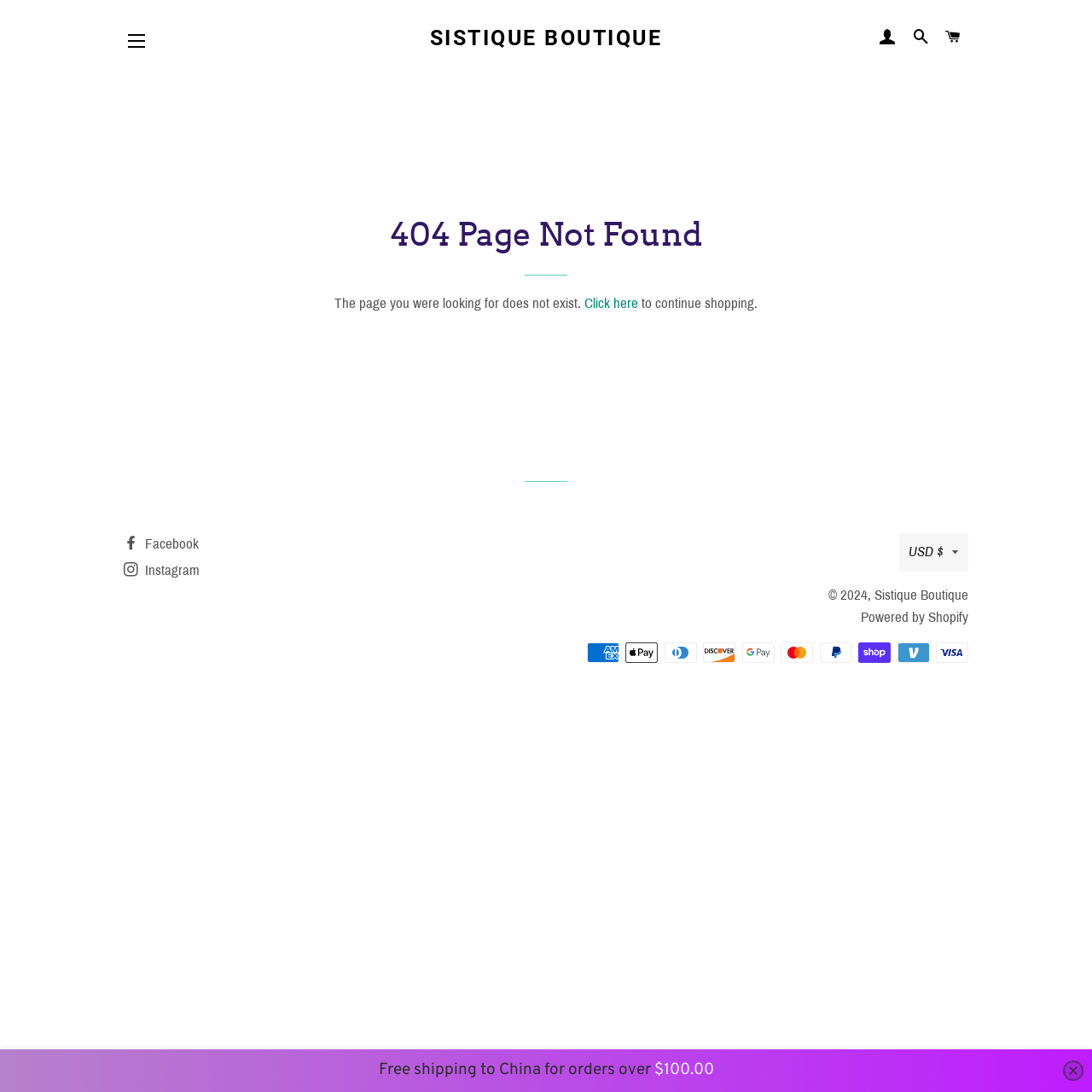Use a single word or phrase to answer the question:
What is the purpose of the 'Click here' link?

Continue shopping